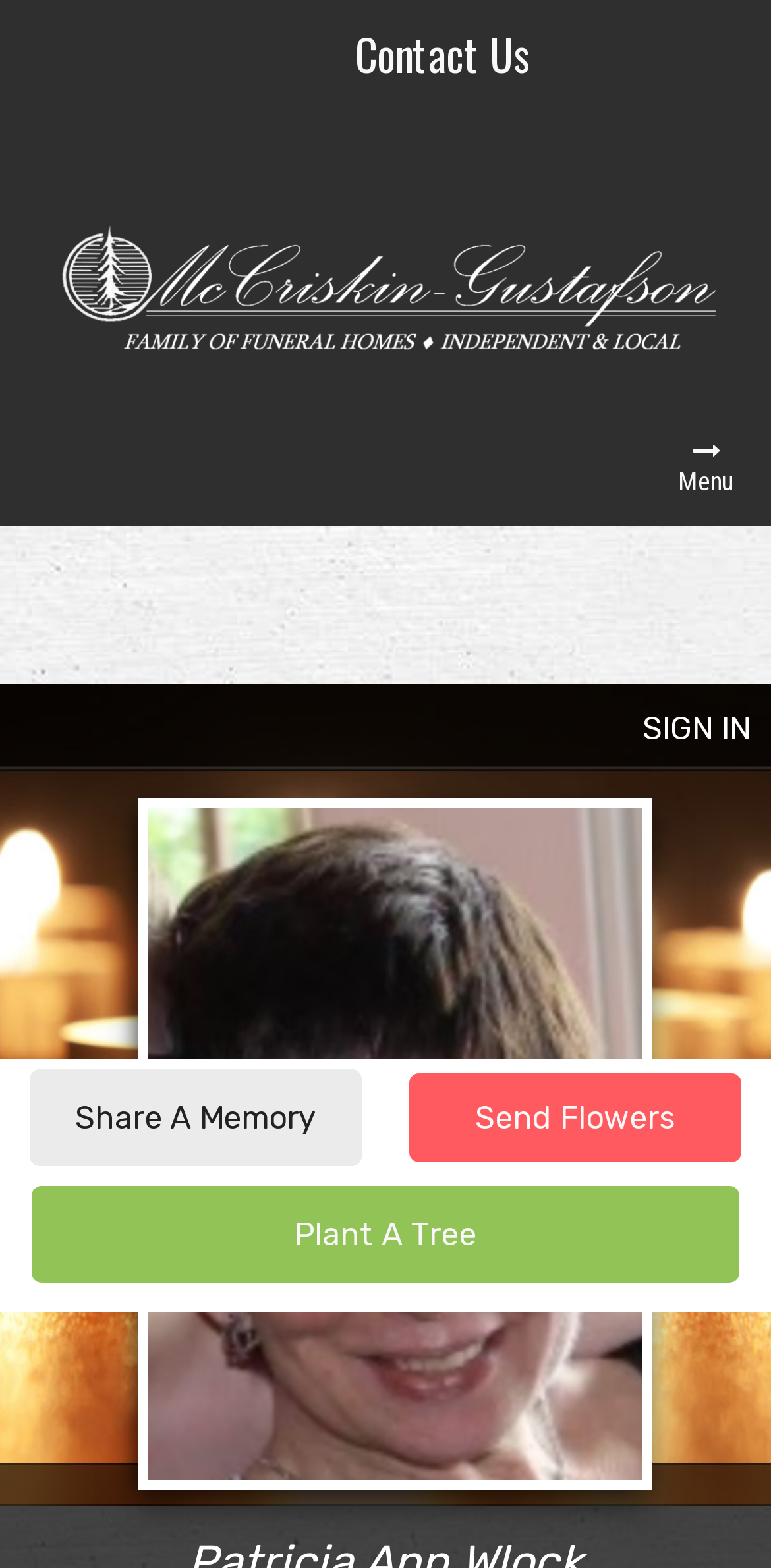Using the information from the screenshot, answer the following question thoroughly:
What is the purpose of the 'SIGN IN' link?

The 'SIGN IN' link is likely intended for users to log in to their account on the website, possibly to access additional features or to perform certain actions related to the obituary, such as leaving a condolence message or sharing a memory.